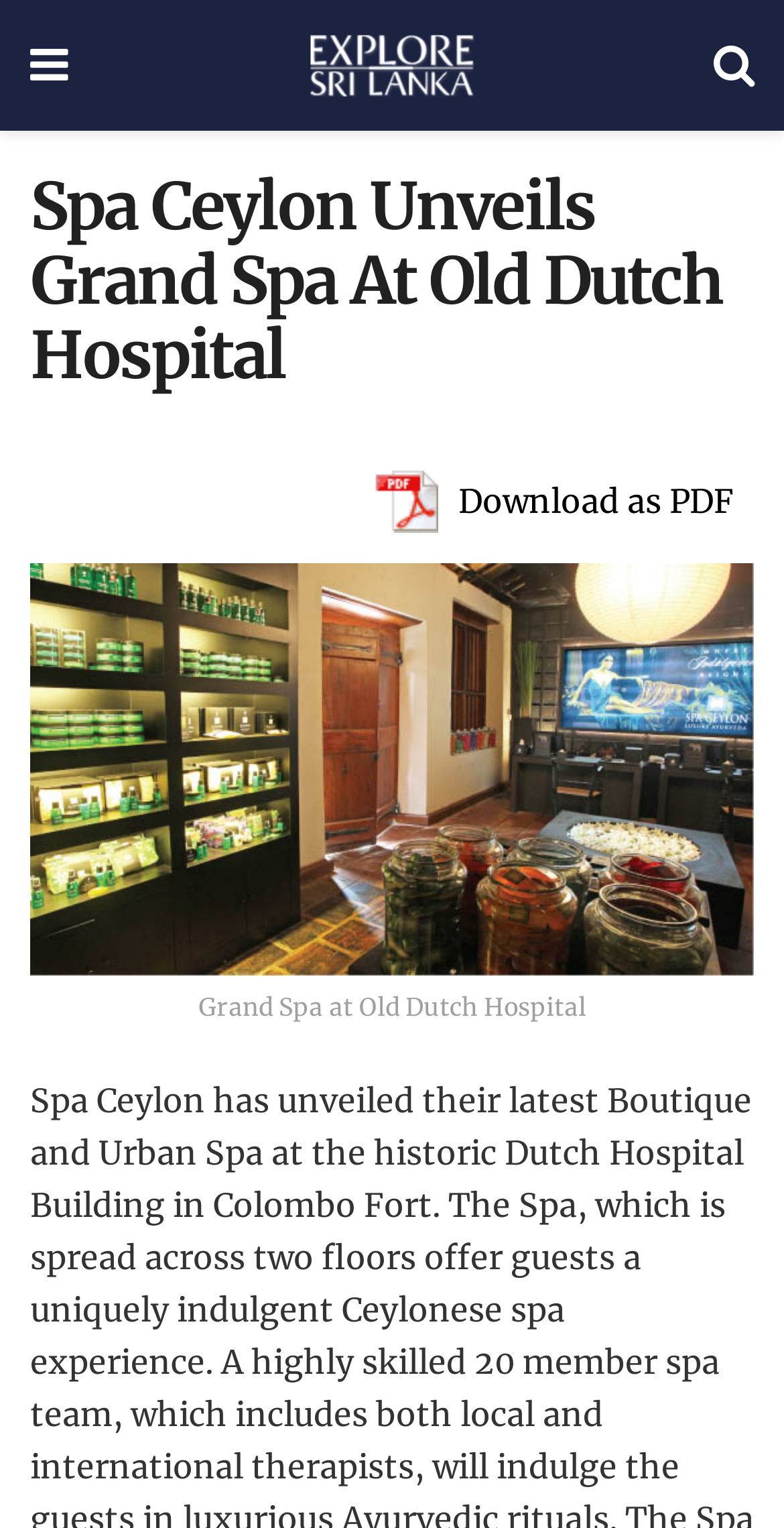What is the name of the image?
Give a detailed response to the question by analyzing the screenshot.

The image has a figcaption element with the text 'Grand Spa at Old Dutch Hospital', which is the name of the image.